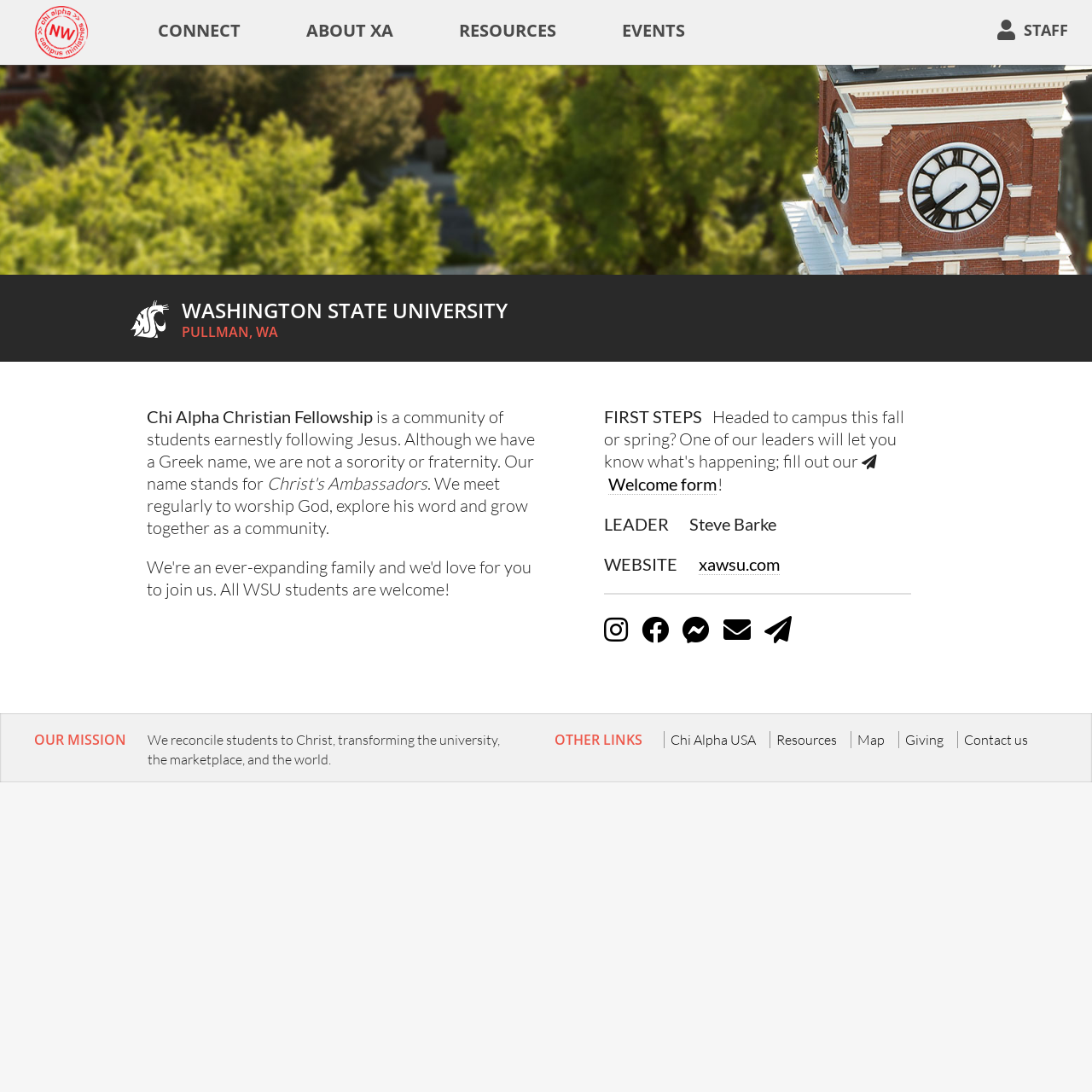Please answer the following query using a single word or phrase: 
What is the mission of the ministry?

To reconcile students to Christ